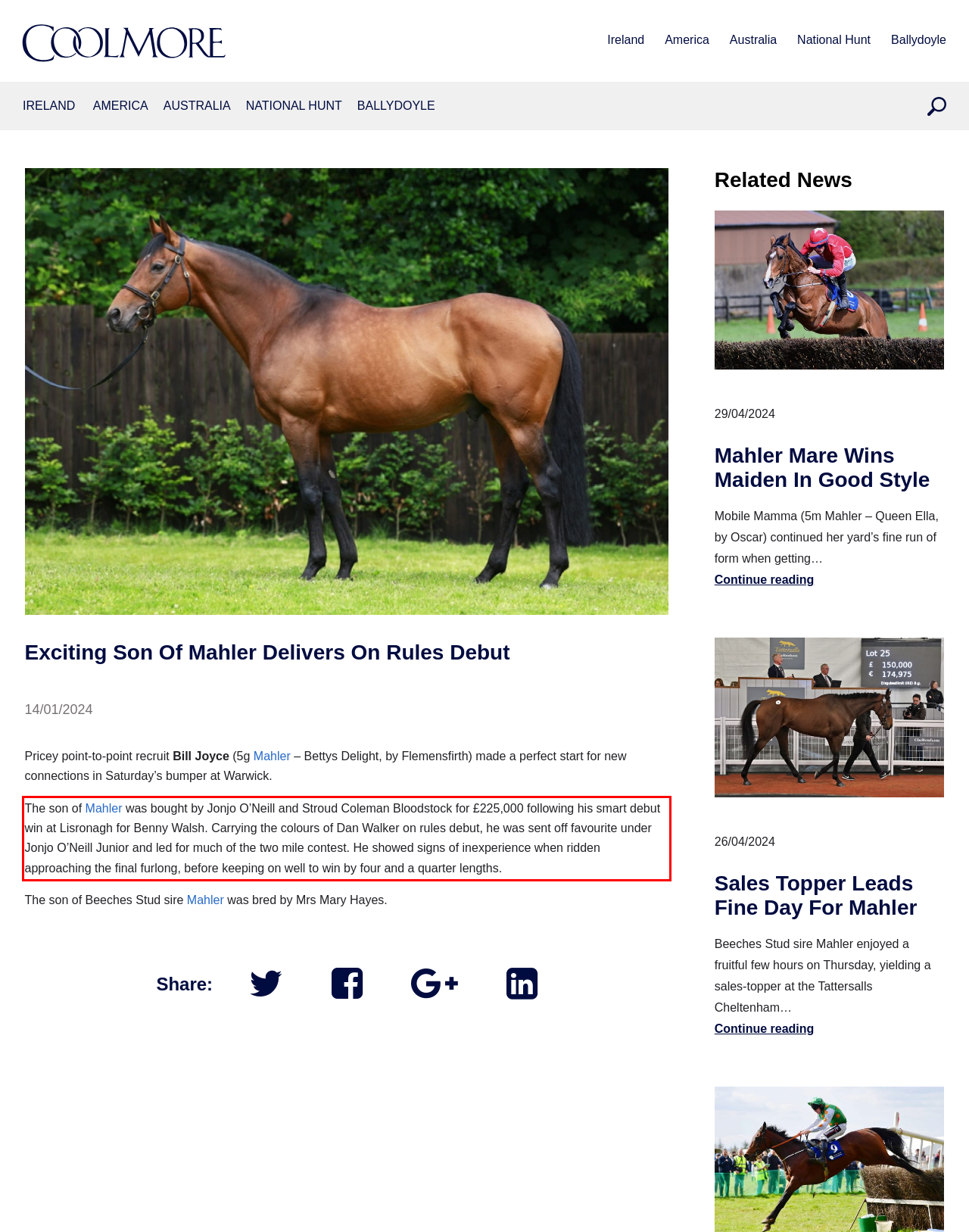From the provided screenshot, extract the text content that is enclosed within the red bounding box.

The son of Mahler was bought by Jonjo O’Neill and Stroud Coleman Bloodstock for £225,000 following his smart debut win at Lisronagh for Benny Walsh. Carrying the colours of Dan Walker on rules debut, he was sent off favourite under Jonjo O’Neill Junior and led for much of the two mile contest. He showed signs of inexperience when ridden approaching the final furlong, before keeping on well to win by four and a quarter lengths.